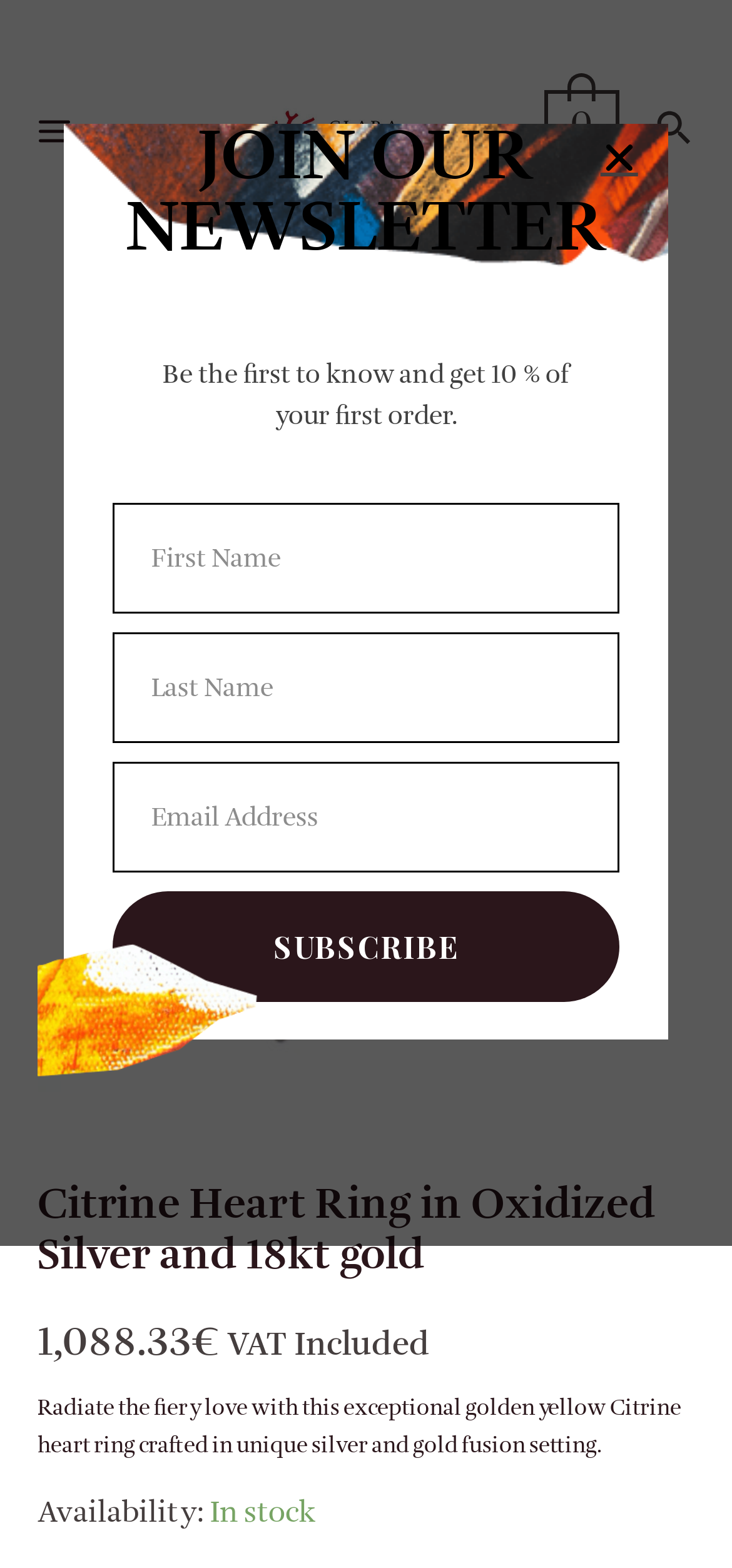Identify the bounding box coordinates of the region I need to click to complete this instruction: "Close the newsletter popup".

[0.82, 0.088, 0.872, 0.112]